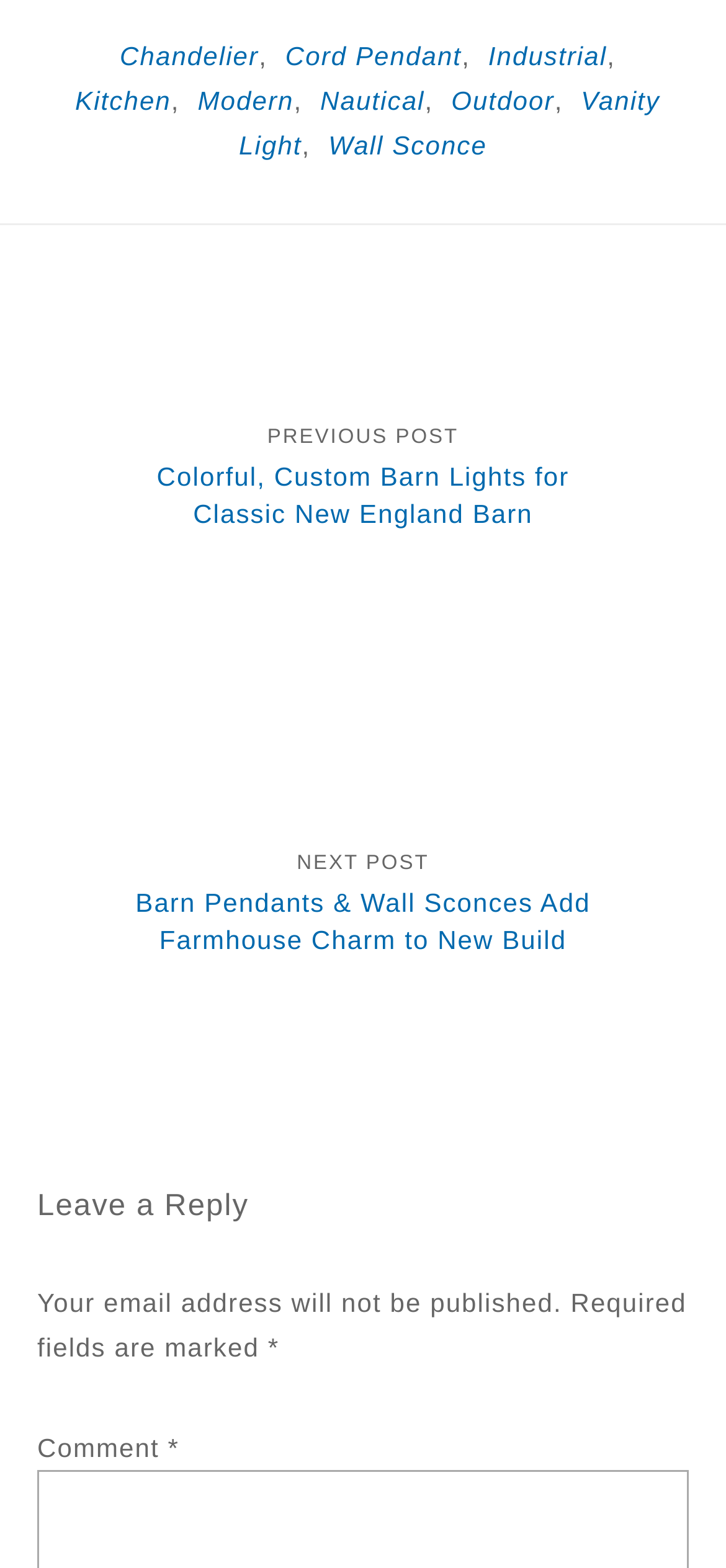Please reply to the following question with a single word or a short phrase:
How many static text elements are there on this webpage?

6